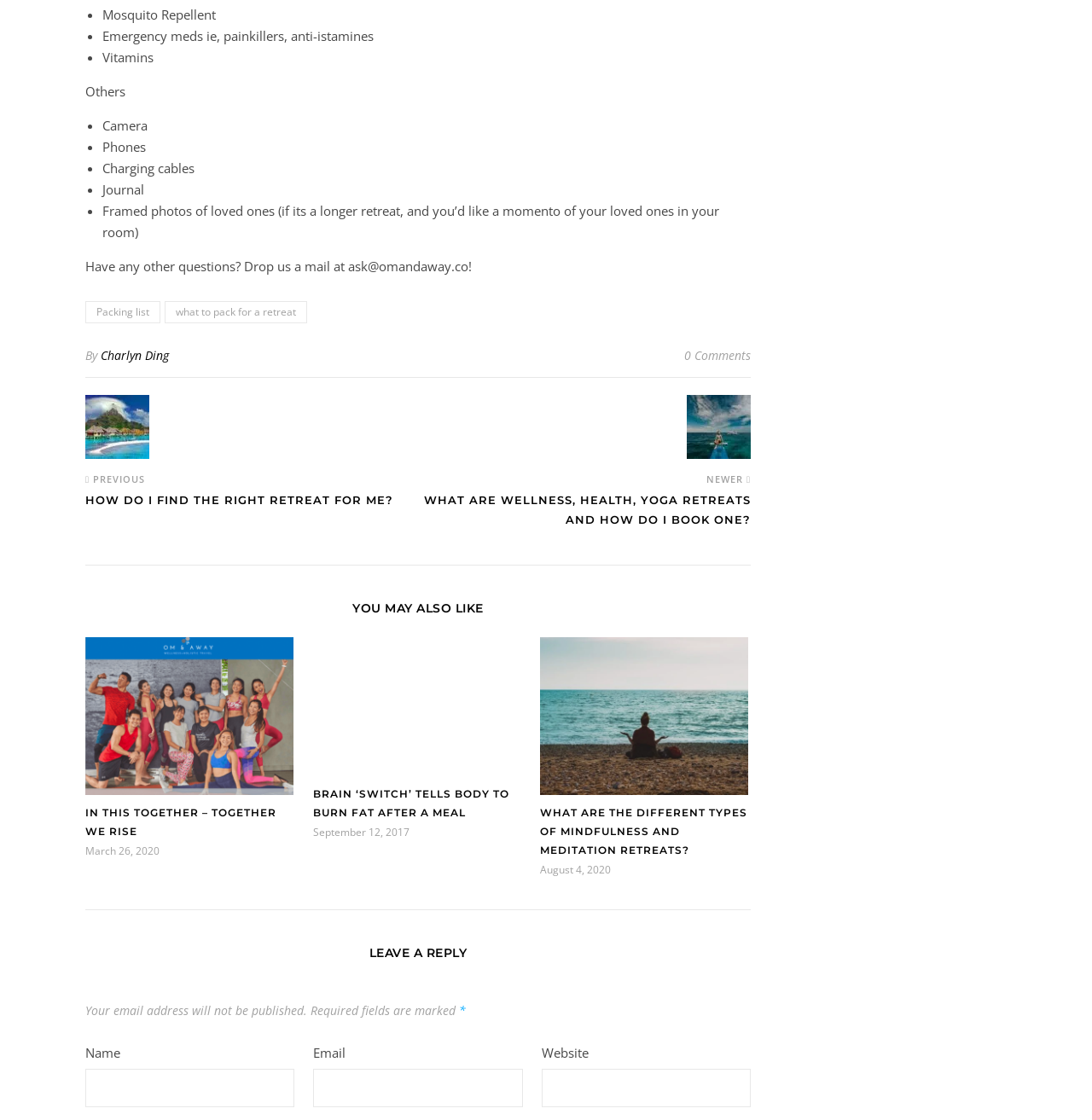What is the category of the article 'HOW DO I FIND THE RIGHT RETREAT FOR ME?'?
Please respond to the question with a detailed and thorough explanation.

The category of the article 'HOW DO I FIND THE RIGHT RETREAT FOR ME?' is 'Wellness, health, yoga retreats' which is inferred from the context of the article and the surrounding links and headings.